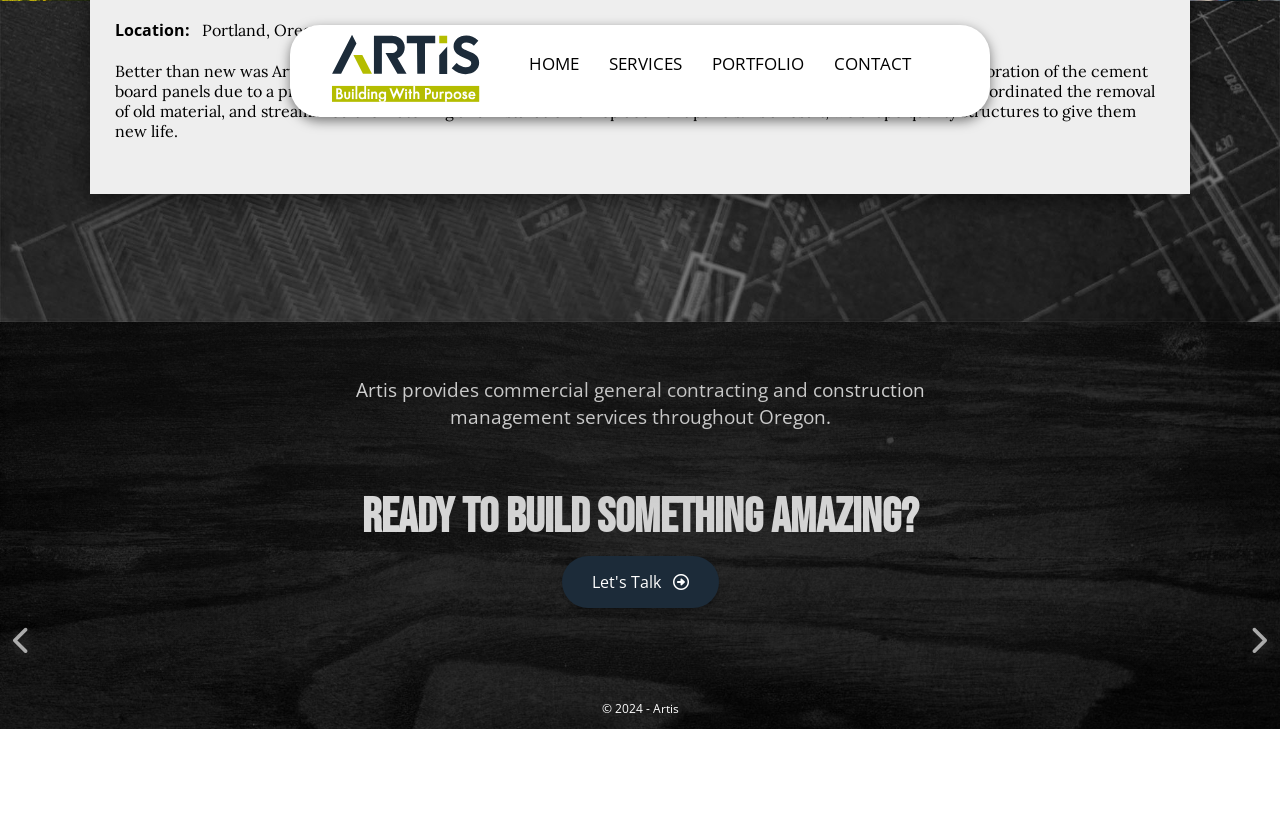Summarize the webpage with a detailed and informative caption.

The webpage is about Artis, a company that provides commercial general contracting and construction management services throughout Oregon. At the top left, there is a logo of Artis, which is an image with a link to the company's homepage. Next to the logo, there is a heading that reads "Artis" and a link to the company's homepage.

Below the logo and heading, there is a brief description of the company's services. To the right of the description, there is a navigation menu with four links: "HOME", "SERVICES", "PORTFOLIO", and "CONTACT". These links are aligned horizontally and are positioned near the top of the page.

The main content of the page is divided into two sections. The top section has a link to "All Projects" on the left and a link to "Next Project" on the right. There is also a link to "Prev Project" on the left, which is positioned below the "All Projects" link.

In the middle of the page, there is a note with a location specified as "Portland, Oregon". Below the location, there is a brief description of the company's services, which is similar to the one at the top of the page.

At the bottom of the page, there is a call-to-action heading that reads "Ready to build something amazing?" and a link to "Let's Talk". There is also a copyright notice that reads "© 2024 - Artis" at the very bottom of the page.